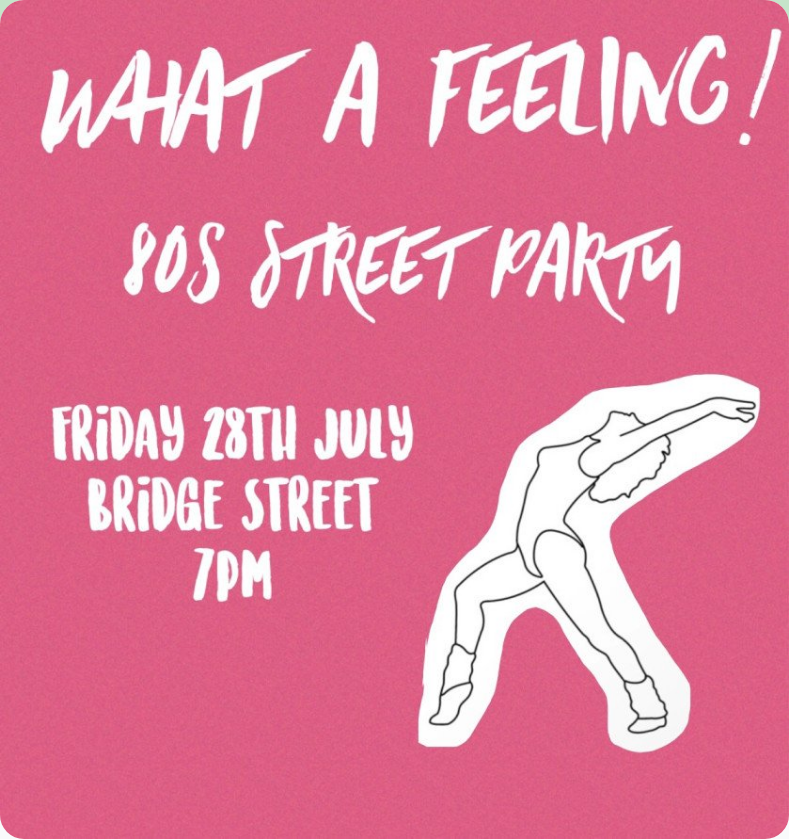Please answer the following question using a single word or phrase: 
What time does the street party start?

7 PM